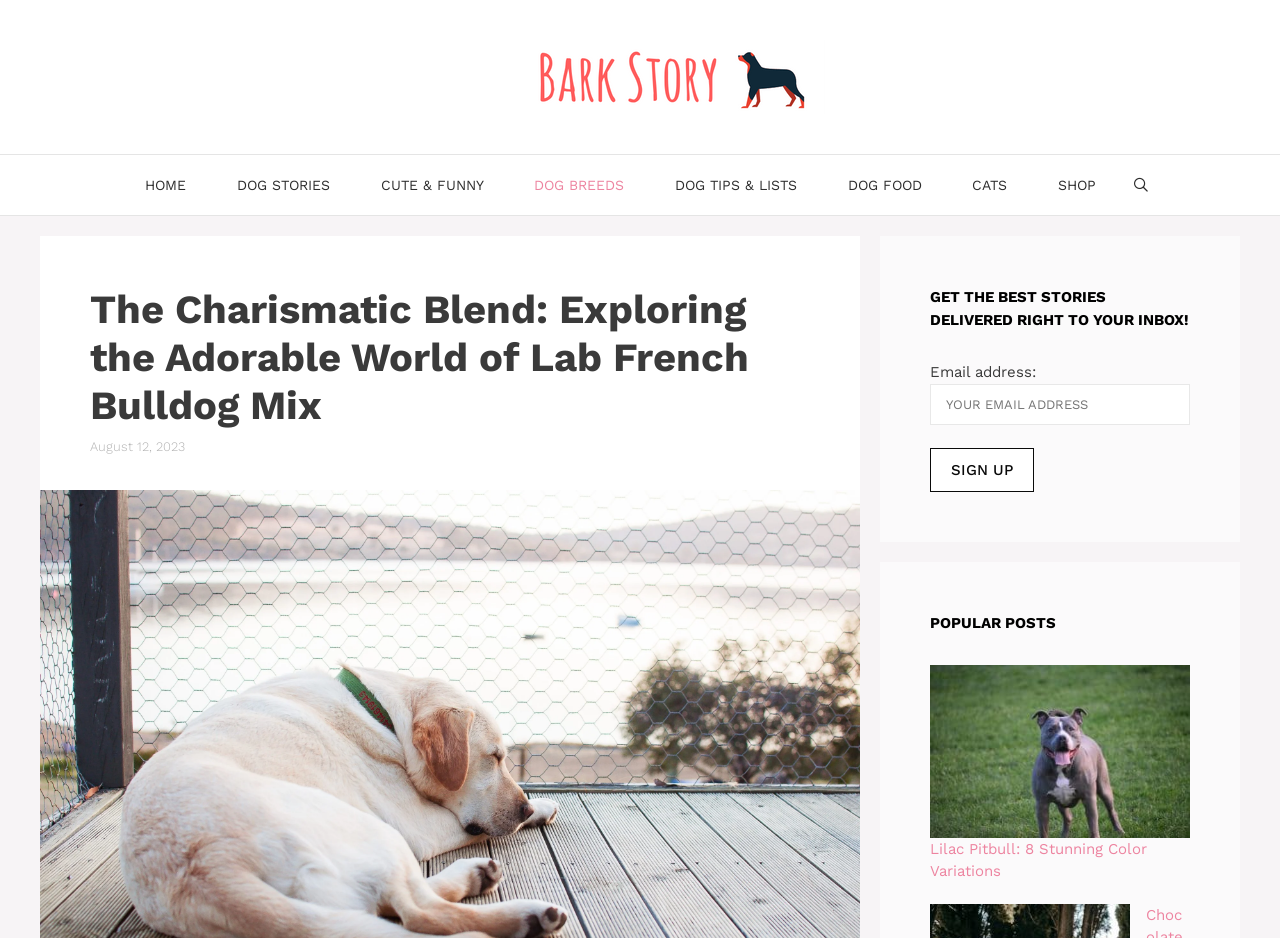Consider the image and give a detailed and elaborate answer to the question: 
What is the topic of the popular post?

I found the answer by looking at the link element within the popular posts section, which has a text 'Lilac Pitbull: 8 Stunning Color Variations'.